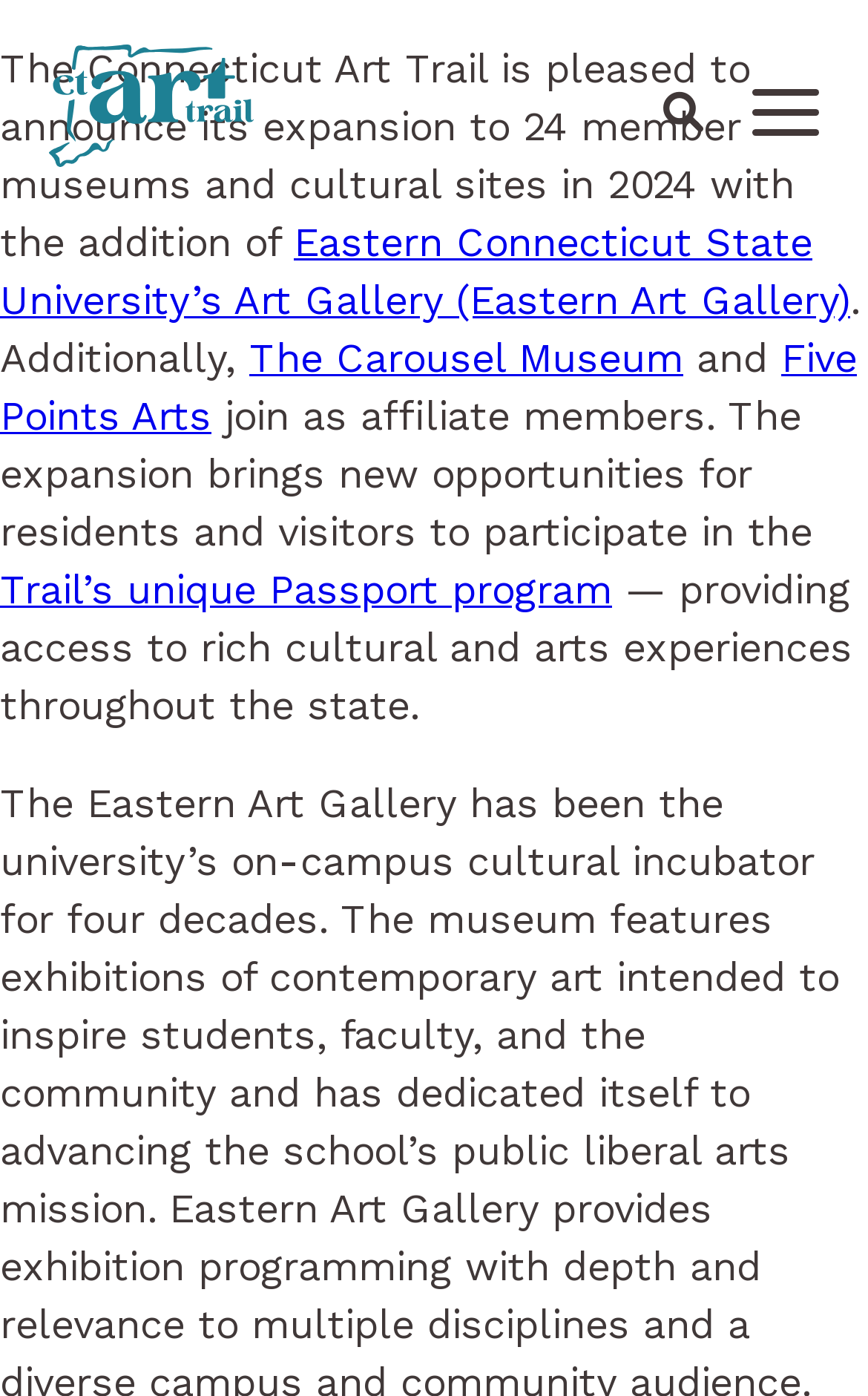Present a detailed account of what is displayed on the webpage.

The webpage is about the Five Points Art Archives and the Connecticut Art Trail. At the top left corner, there is a company logo image, which is a link. On the top right corner, there are two elements: a site search link and a button to toggle the primary menu.

Below the top elements, there is a paragraph of text that announces the expansion of the Connecticut Art Trail to 24 member museums and cultural sites in 2024. This paragraph is divided into several sections, with links to specific museums and cultural sites, including Eastern Connecticut State University’s Art Gallery, The Carousel Museum, and Five Points Arts, which are now affiliate members. The text also mentions the Trail’s unique Passport program, which provides access to rich cultural and arts experiences throughout the state.